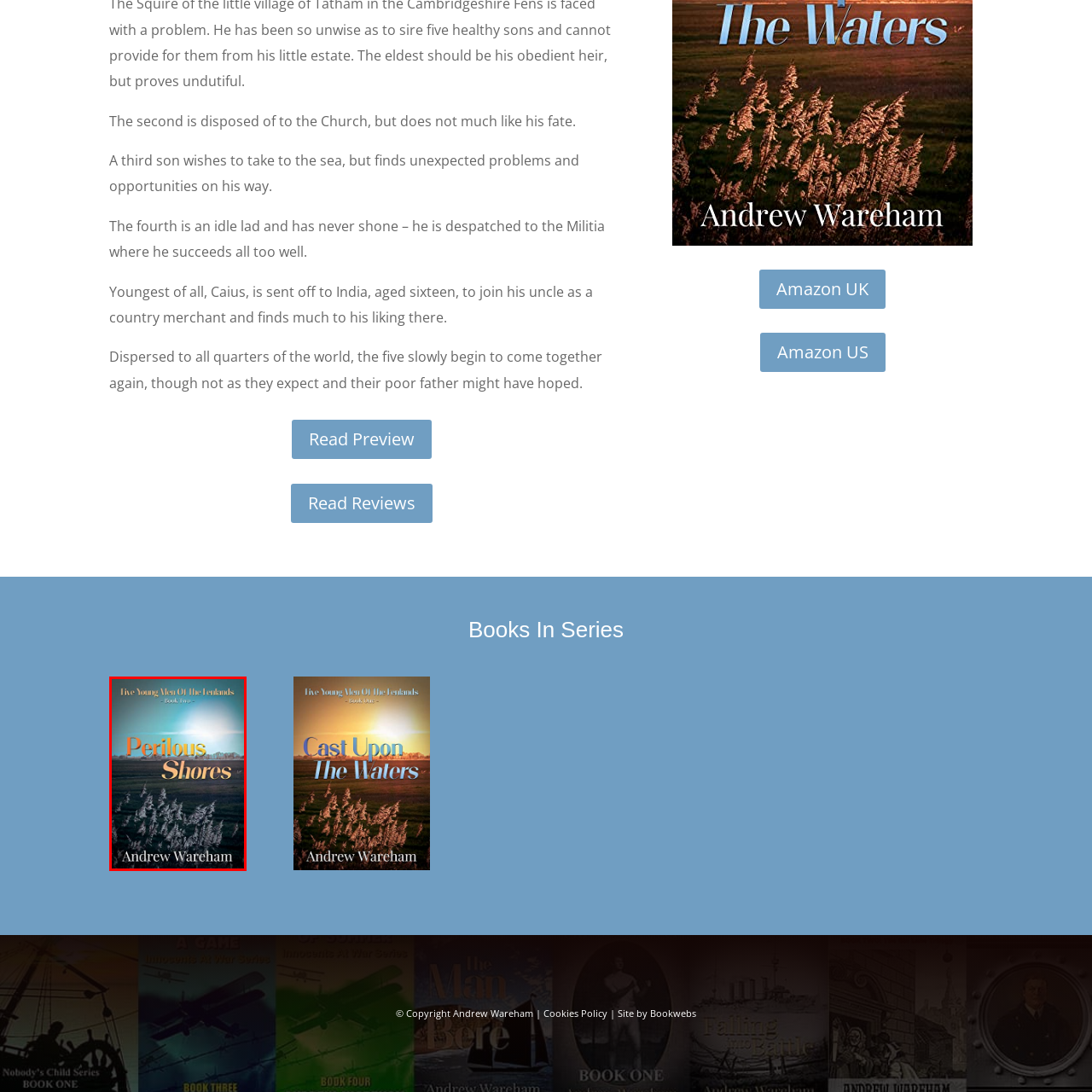Craft a comprehensive description of the image located inside the red boundary.

The image depicts the cover of "Perilous Shores," the second book in the "Five Young Men of The Fens" series by Andrew Wareham. The title, prominently displayed in a stylized font, captures the essence of adventure and introspection, set against a serene backdrop of fields stretching toward the horizon beneath a bright sky. The gentle hues of the landscape are accentuated by the sun's rays, creating an inviting atmosphere that suggests both beauty and potential danger. The author’s name is elegantly placed at the bottom, grounding the visual with a simple yet impactful presentation. This cover art hints at themes of exploration and the trials faced by the young men within the narrative.